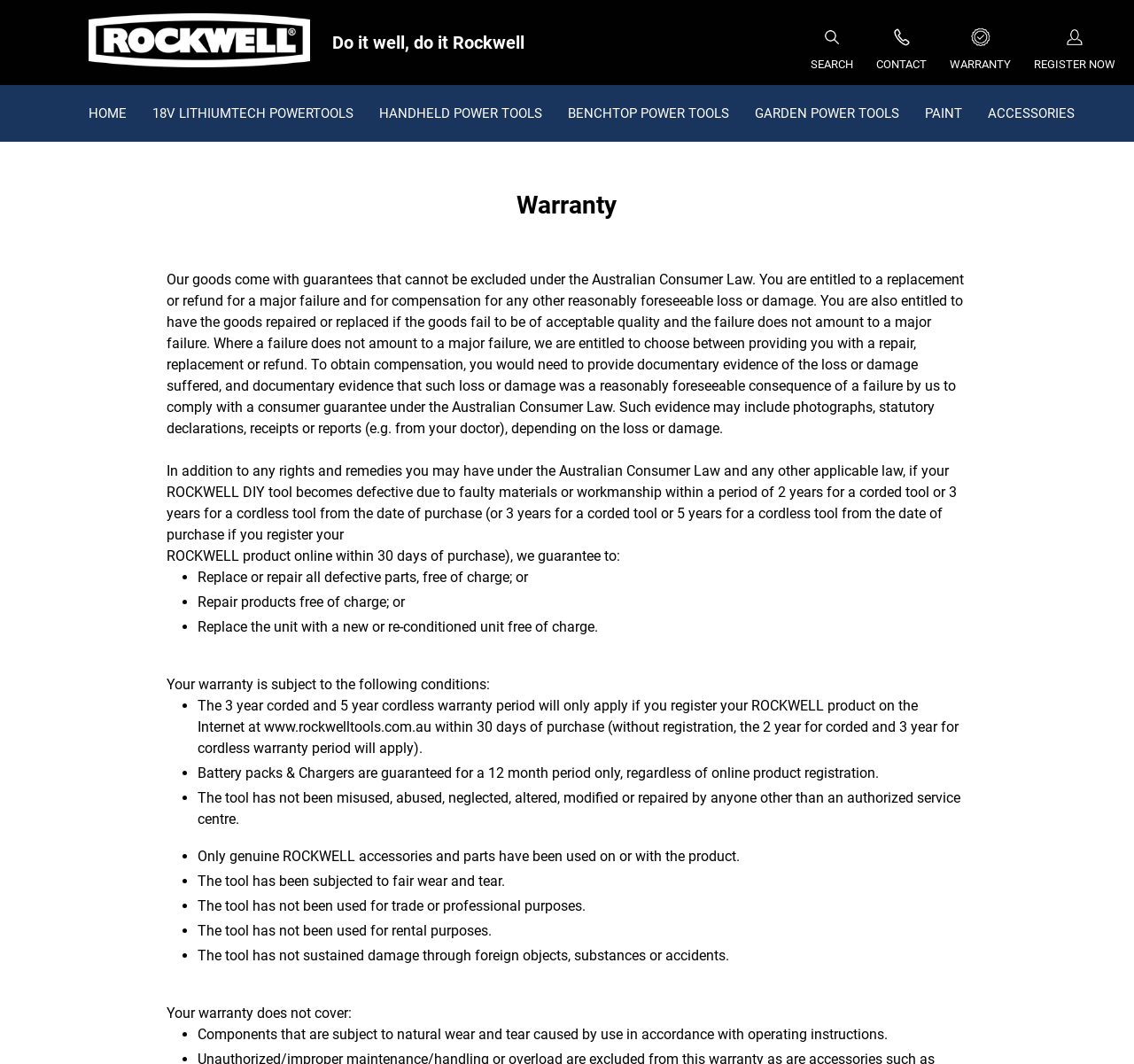Could you please study the image and provide a detailed answer to the question:
What is the brand name of the power tools?

The brand name of the power tools can be found in the top-left corner of the webpage, where it says 'rockwelltools' and has a logo next to it. This is also mentioned in the text as 'ROCKWELL DIY tool'.